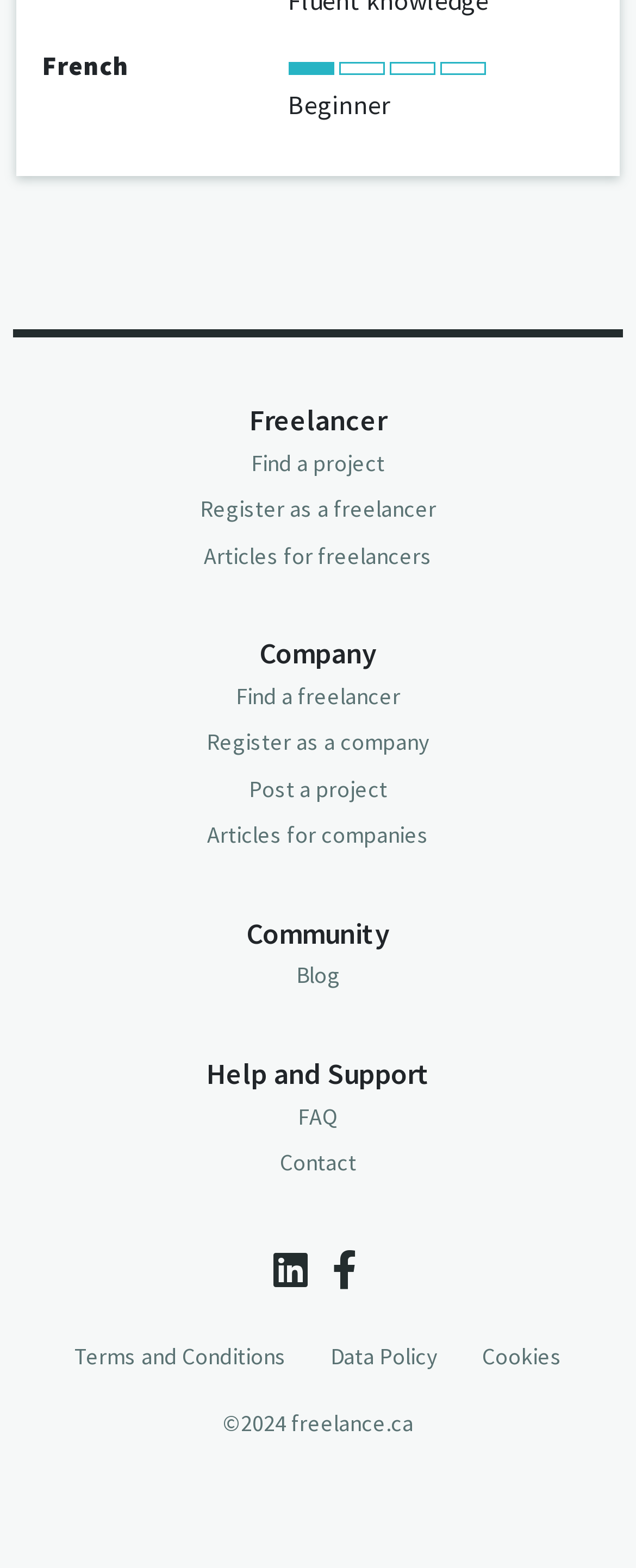Provide a one-word or brief phrase answer to the question:
What language is the website primarily in?

French